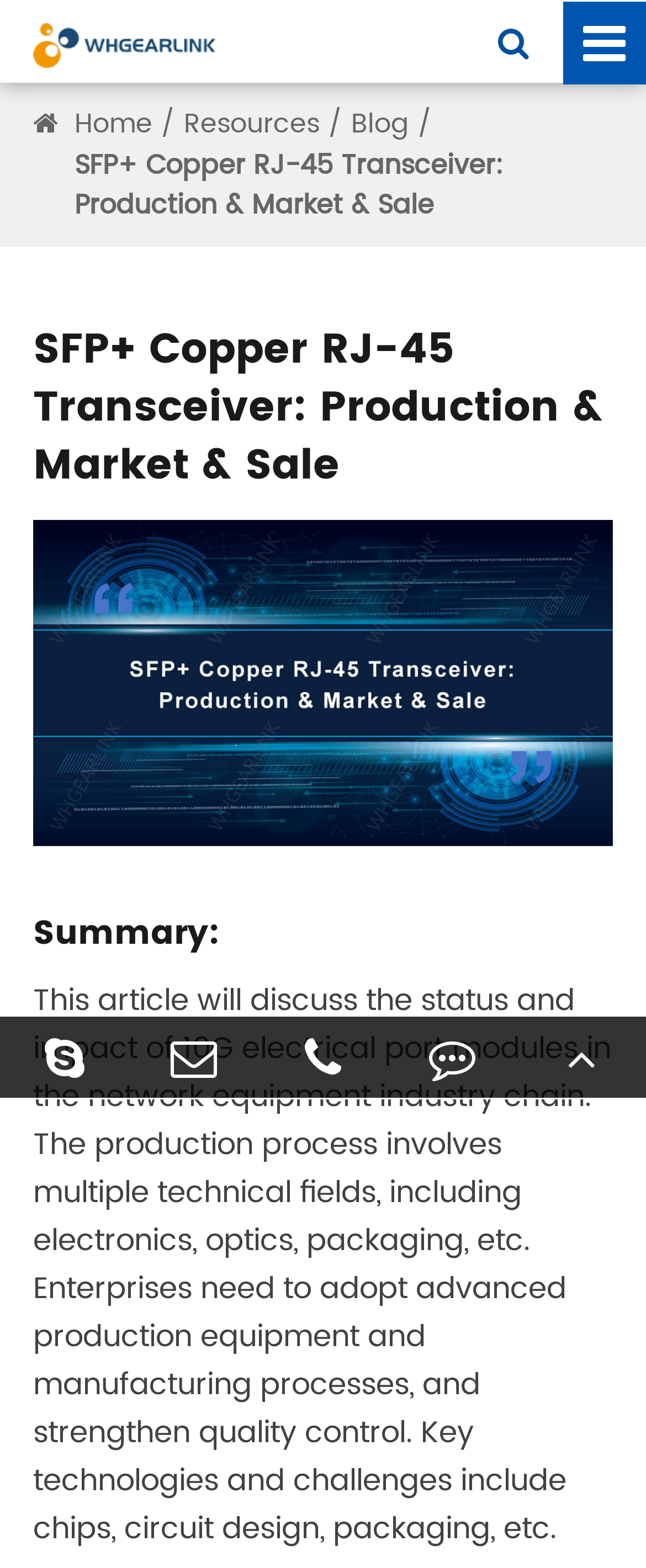Locate the bounding box coordinates of the element that should be clicked to execute the following instruction: "view resources".

[0.285, 0.067, 0.495, 0.092]